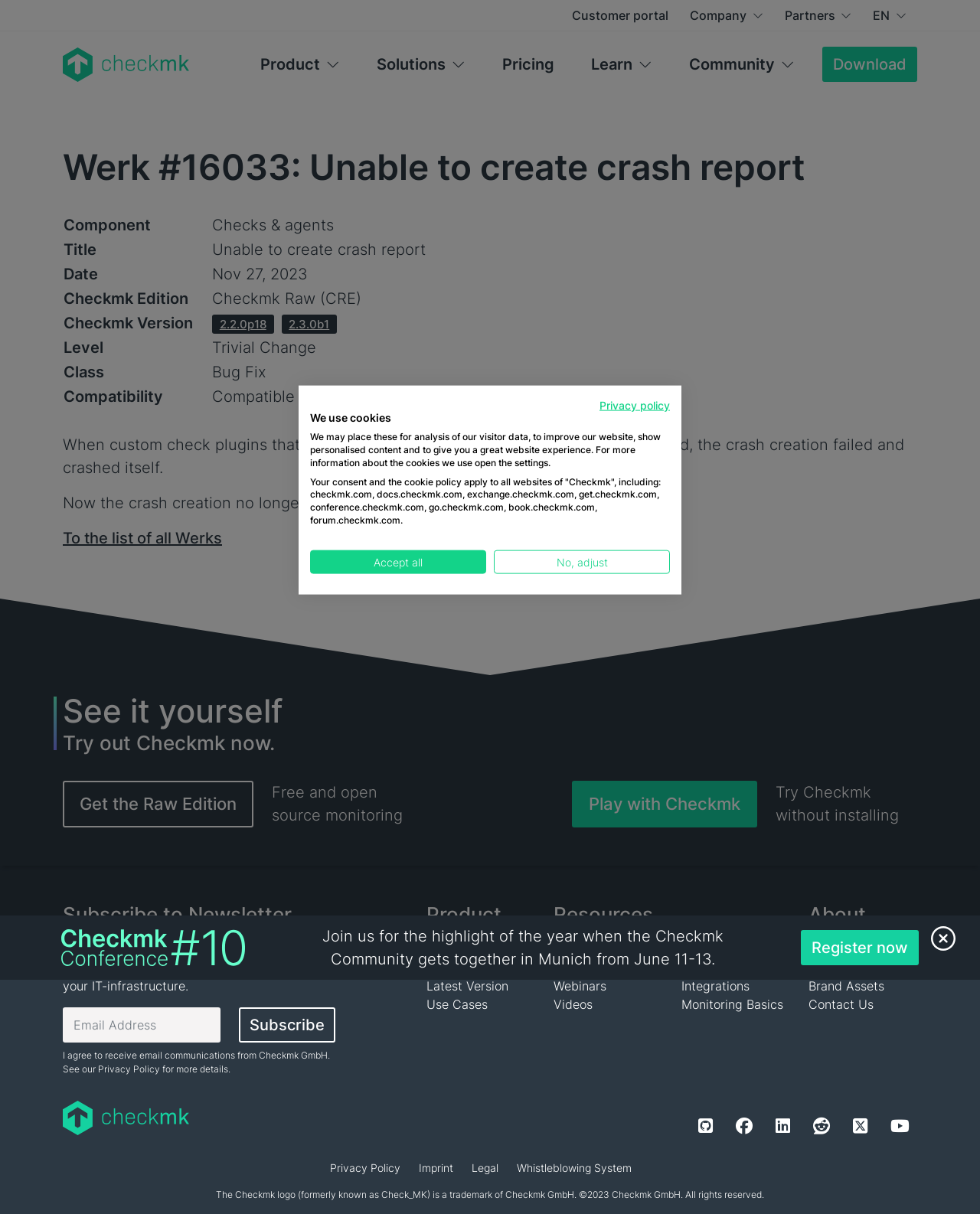What is the edition of Checkmk mentioned in the table?
Respond to the question with a single word or phrase according to the image.

Checkmk Raw (CRE)